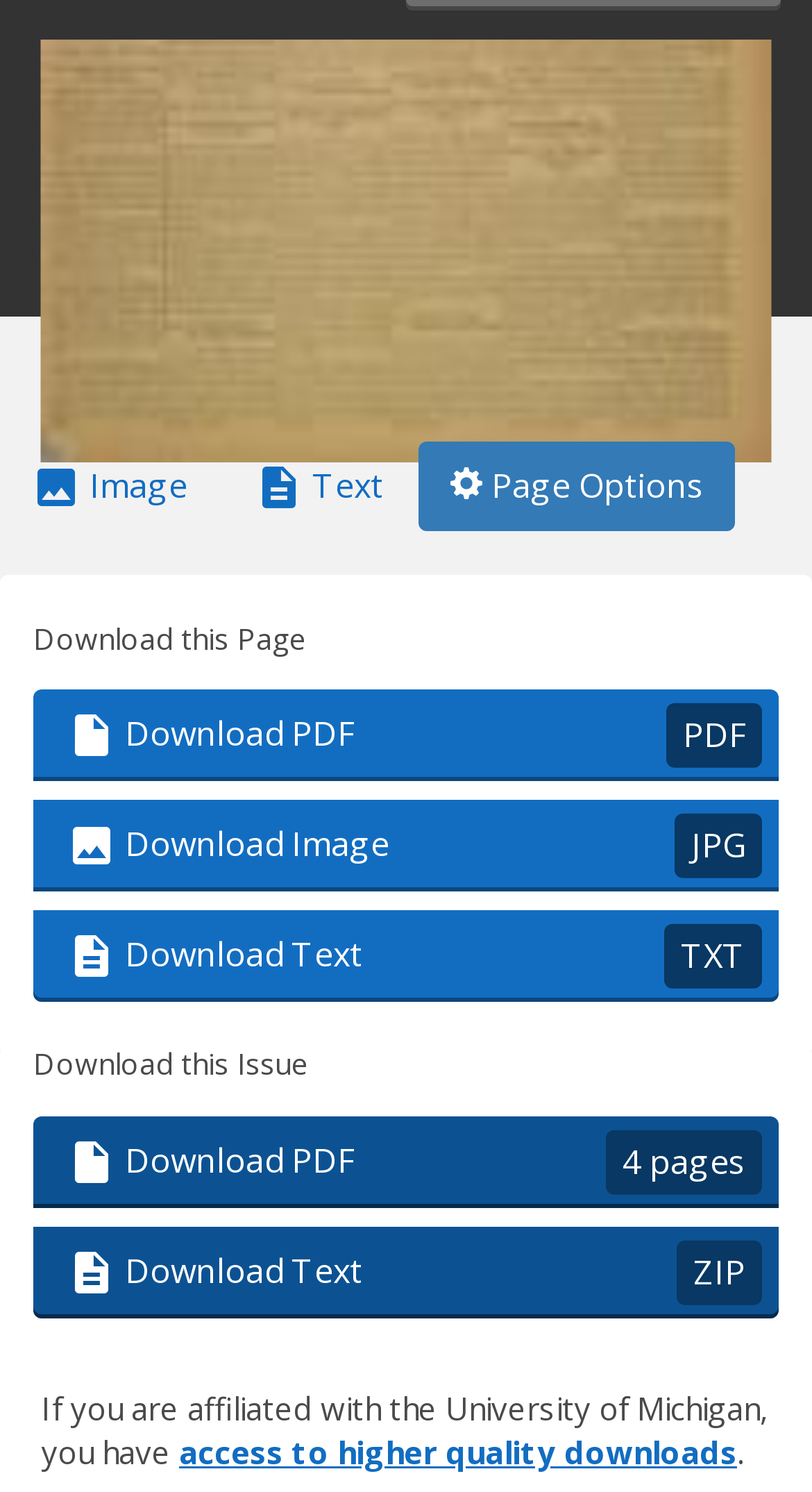Can you provide the bounding box coordinates for the element that should be clicked to implement the instruction: "Check out De Lorean"?

None